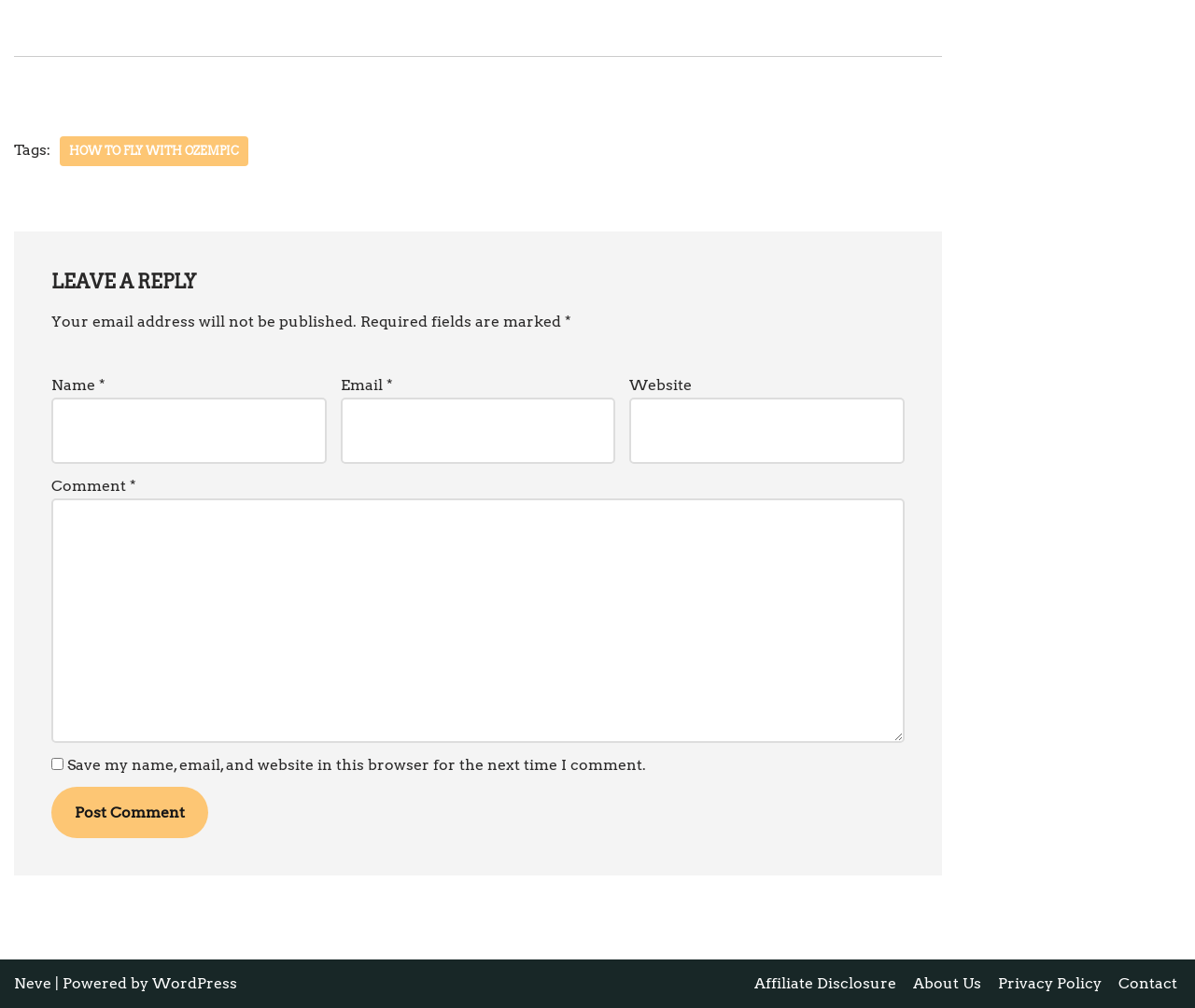Could you provide the bounding box coordinates for the portion of the screen to click to complete this instruction: "Click on the 'HOW TO FLY WITH OZEMPIC' link"?

[0.05, 0.136, 0.208, 0.165]